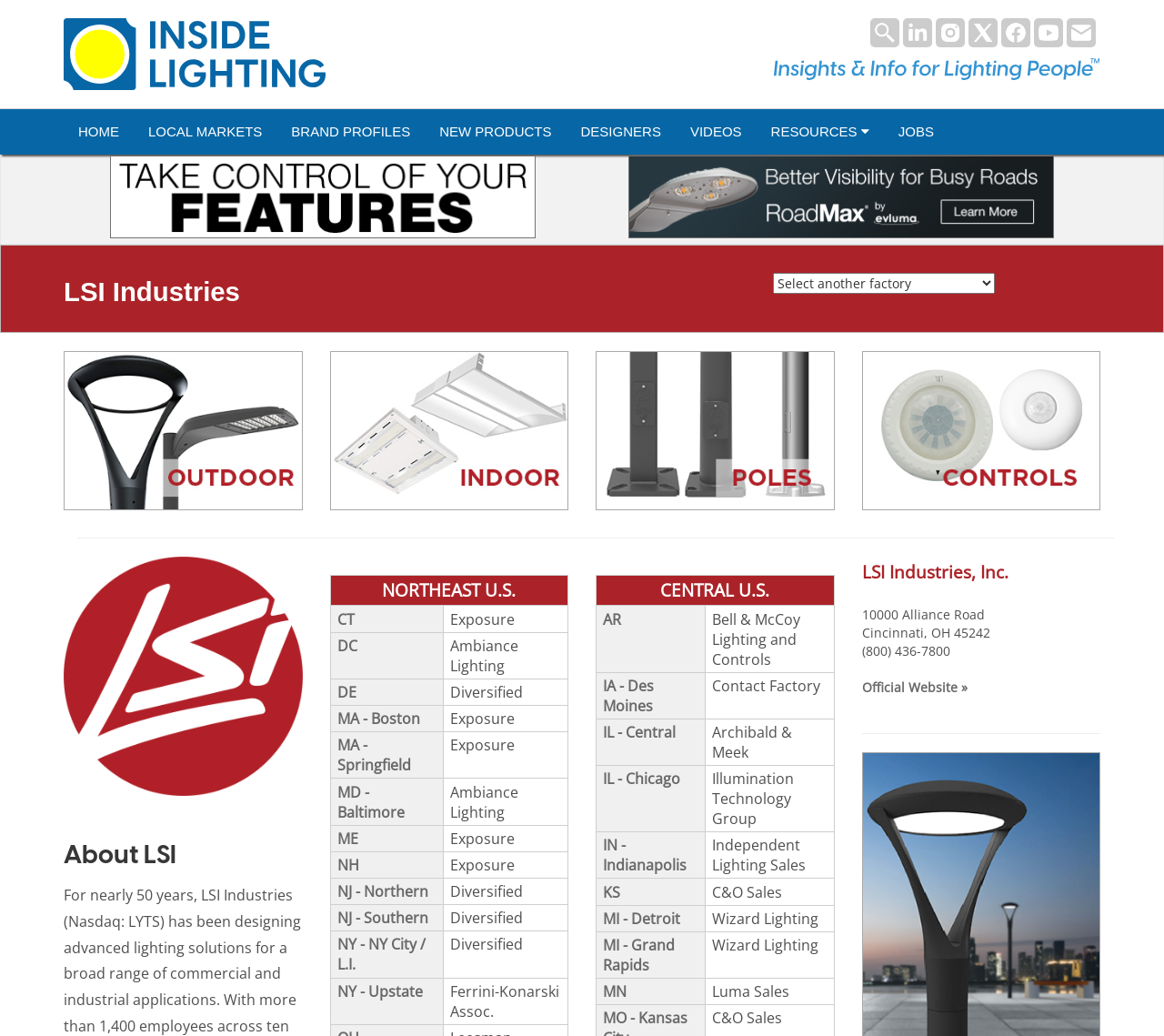Could you specify the bounding box coordinates for the clickable section to complete the following instruction: "Click on the Search button"?

[0.748, 0.018, 0.773, 0.046]